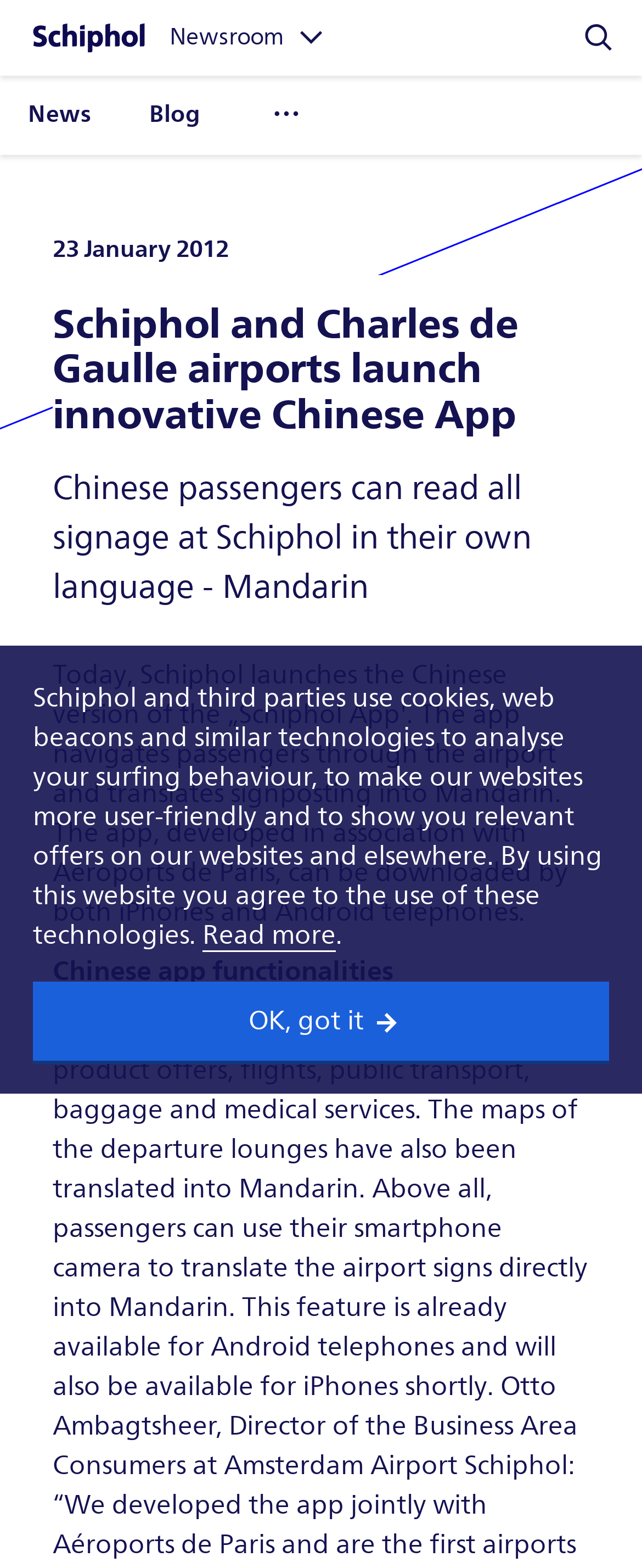Please reply to the following question with a single word or a short phrase:
What is the date mentioned on the webpage?

23 January 2012